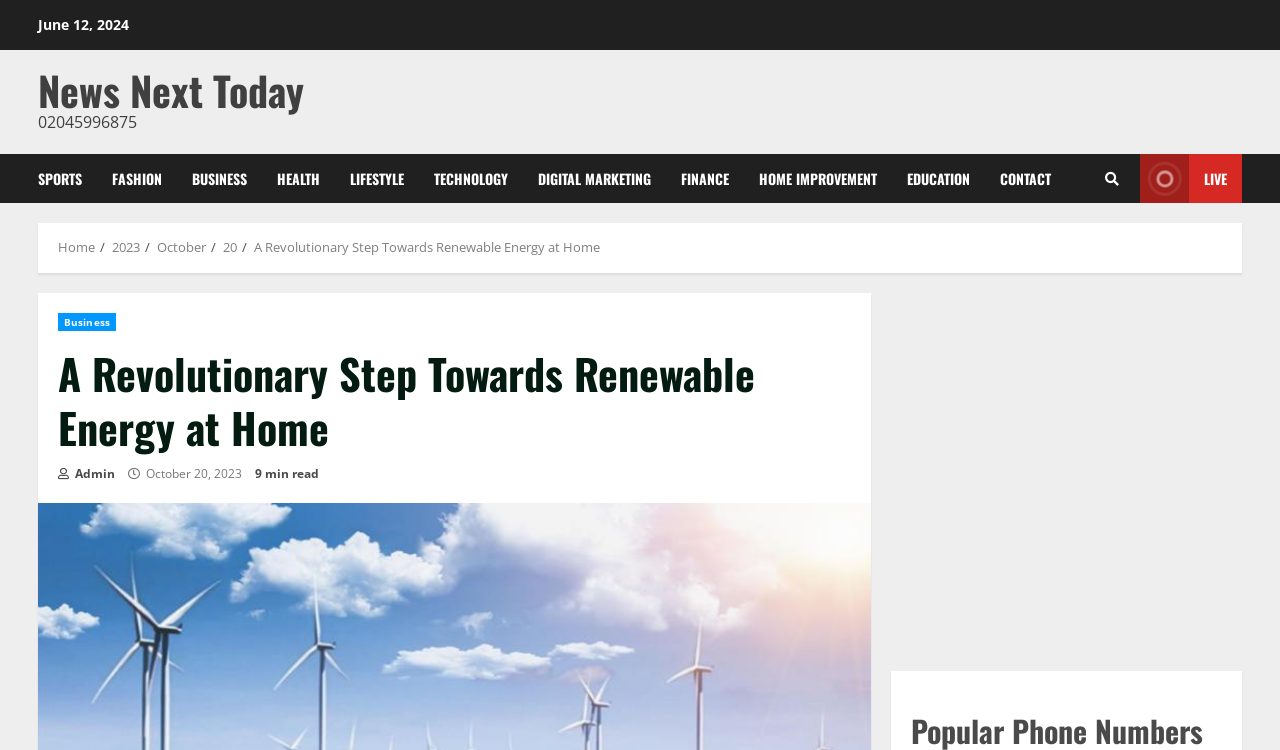Please identify the bounding box coordinates of the element's region that needs to be clicked to fulfill the following instruction: "Click on the 'SPORTS' link". The bounding box coordinates should consist of four float numbers between 0 and 1, i.e., [left, top, right, bottom].

[0.03, 0.205, 0.076, 0.271]